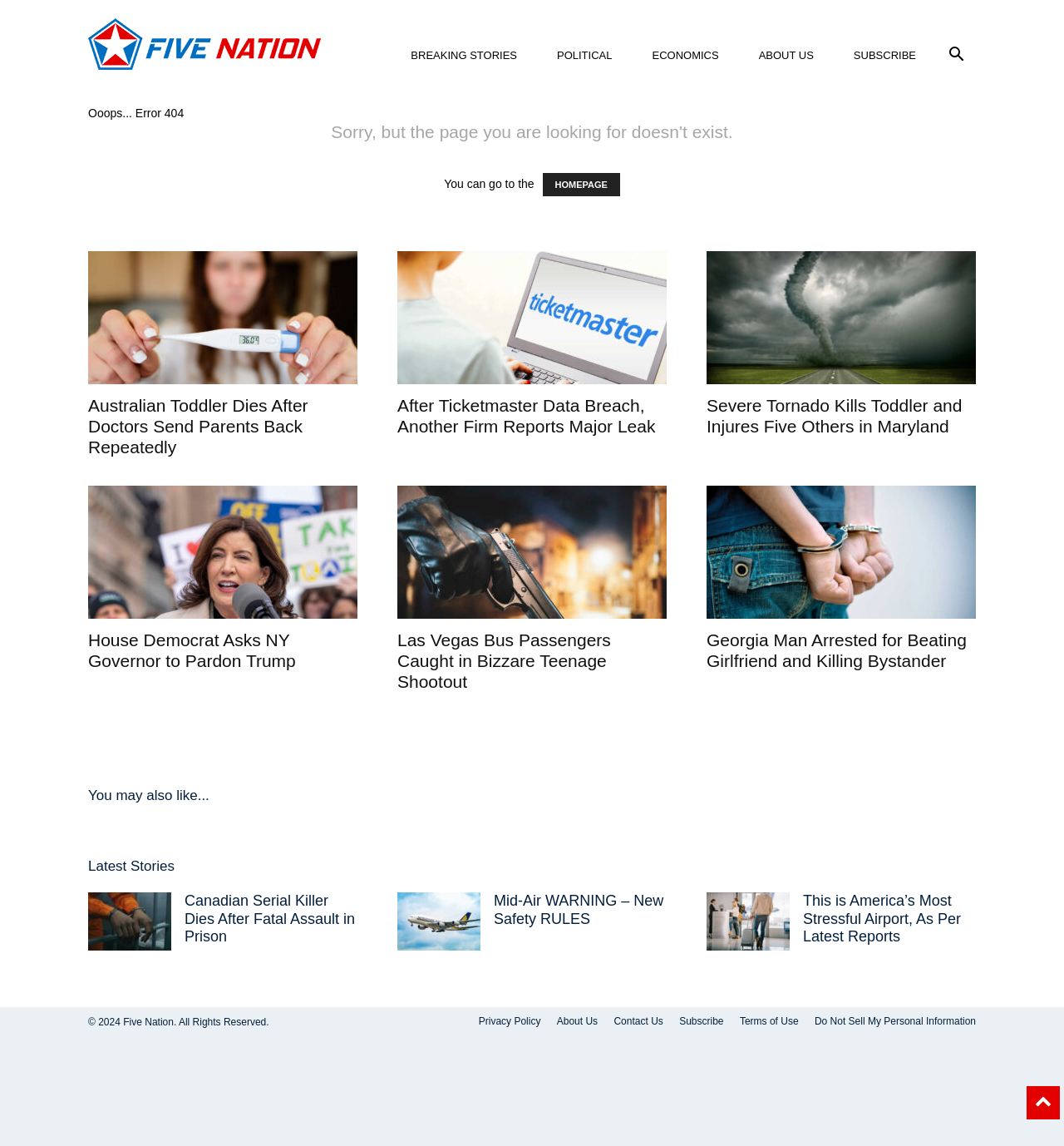Use a single word or phrase to answer the question:
What is the error message displayed on the page?

Ooops... Error 404